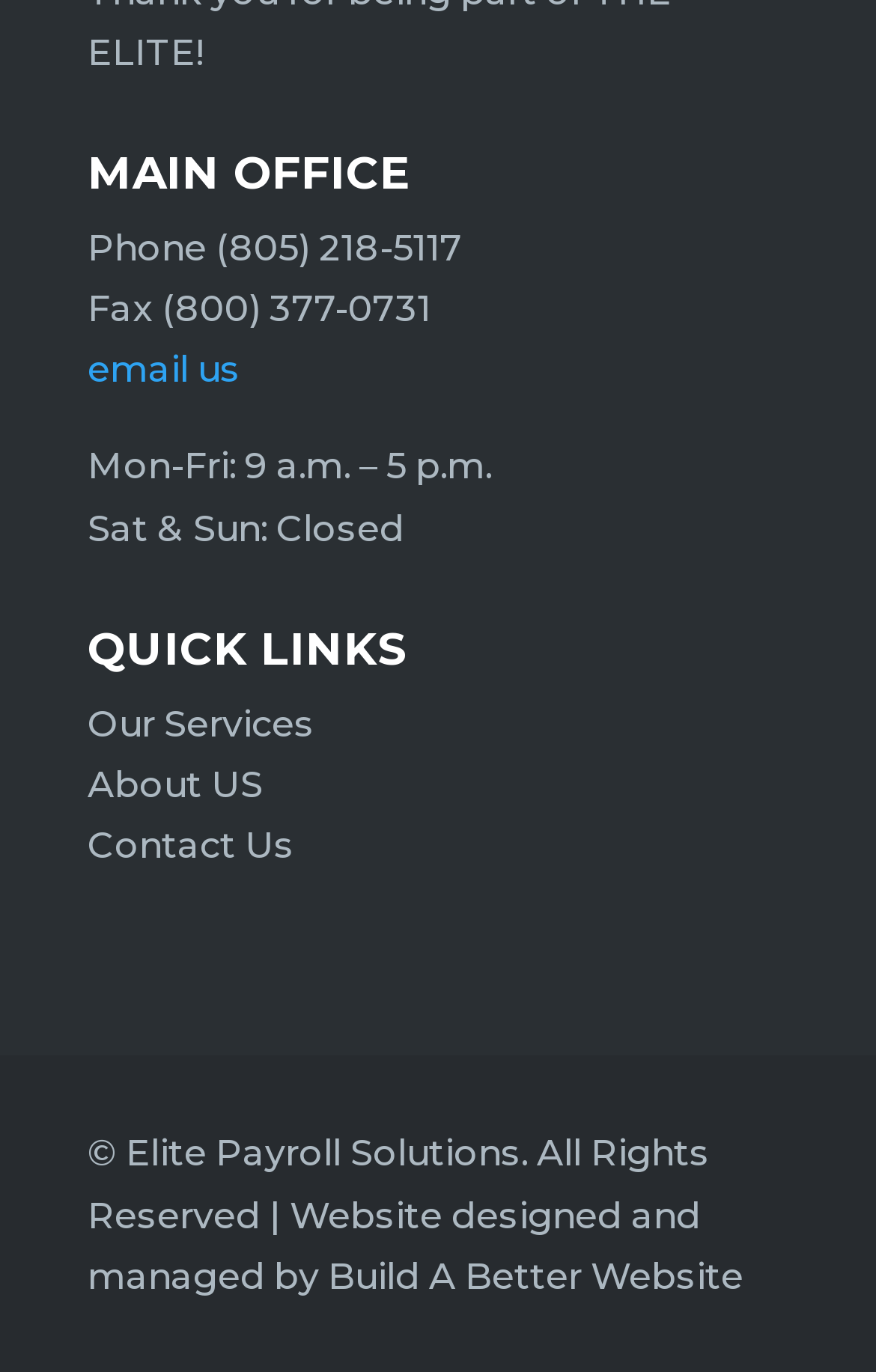What is the purpose of the 'QUICK LINKS' section?
Answer the question with a single word or phrase derived from the image.

To provide quick access to important pages